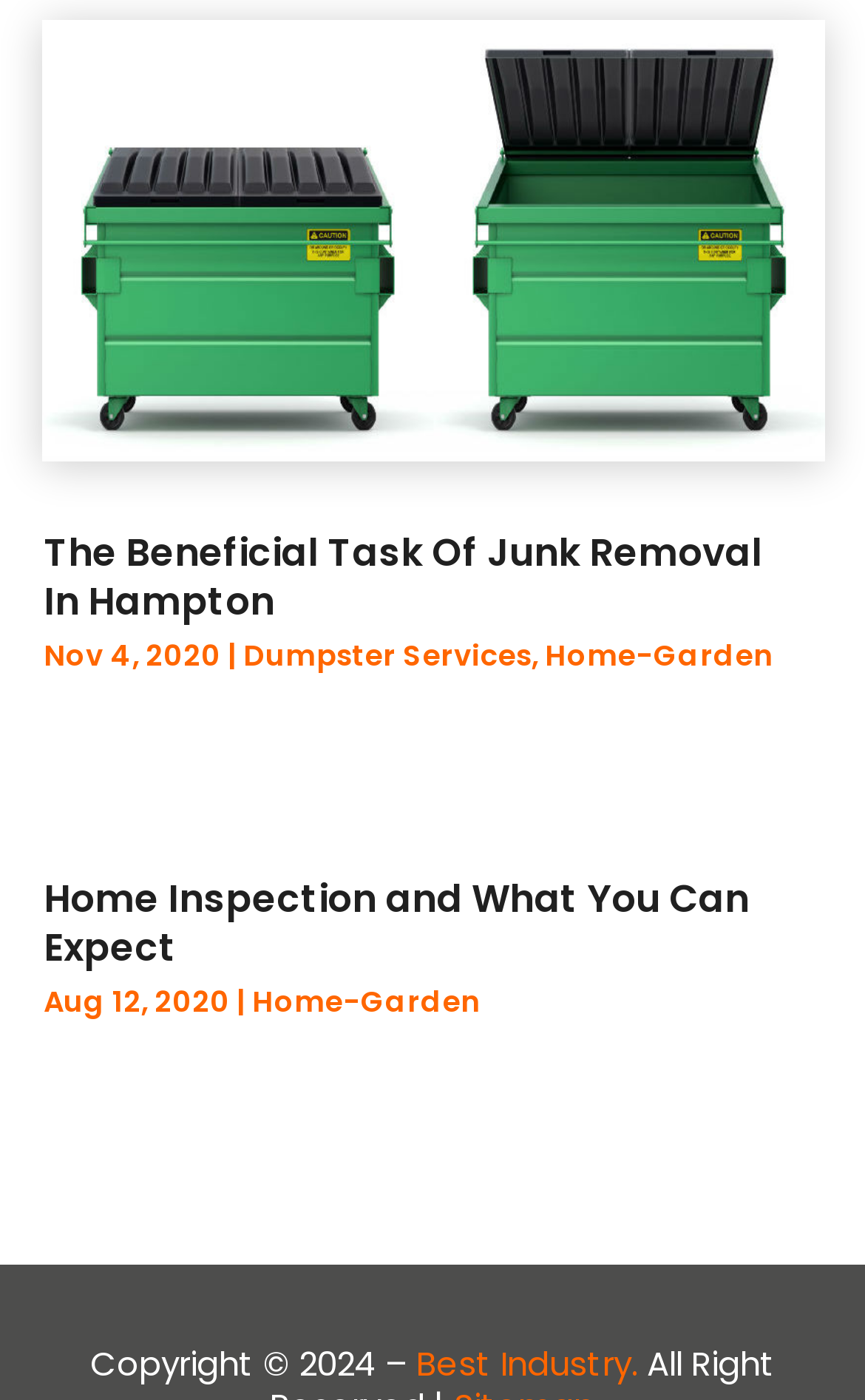What is the pattern of the category names?
Look at the image and respond with a single word or a short phrase.

They are all nouns